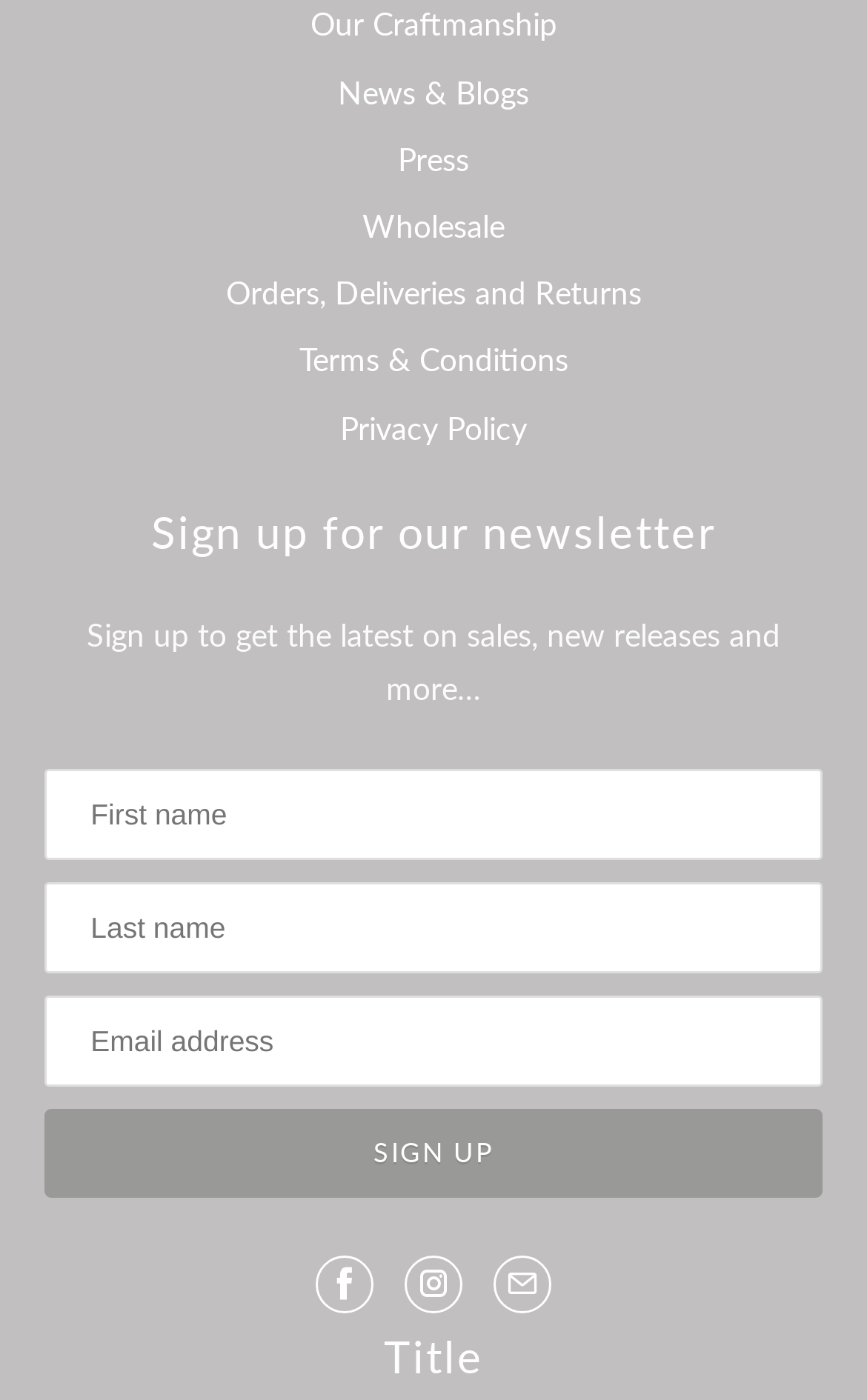Provide your answer in one word or a succinct phrase for the question: 
How many links are in the top navigation bar?

5